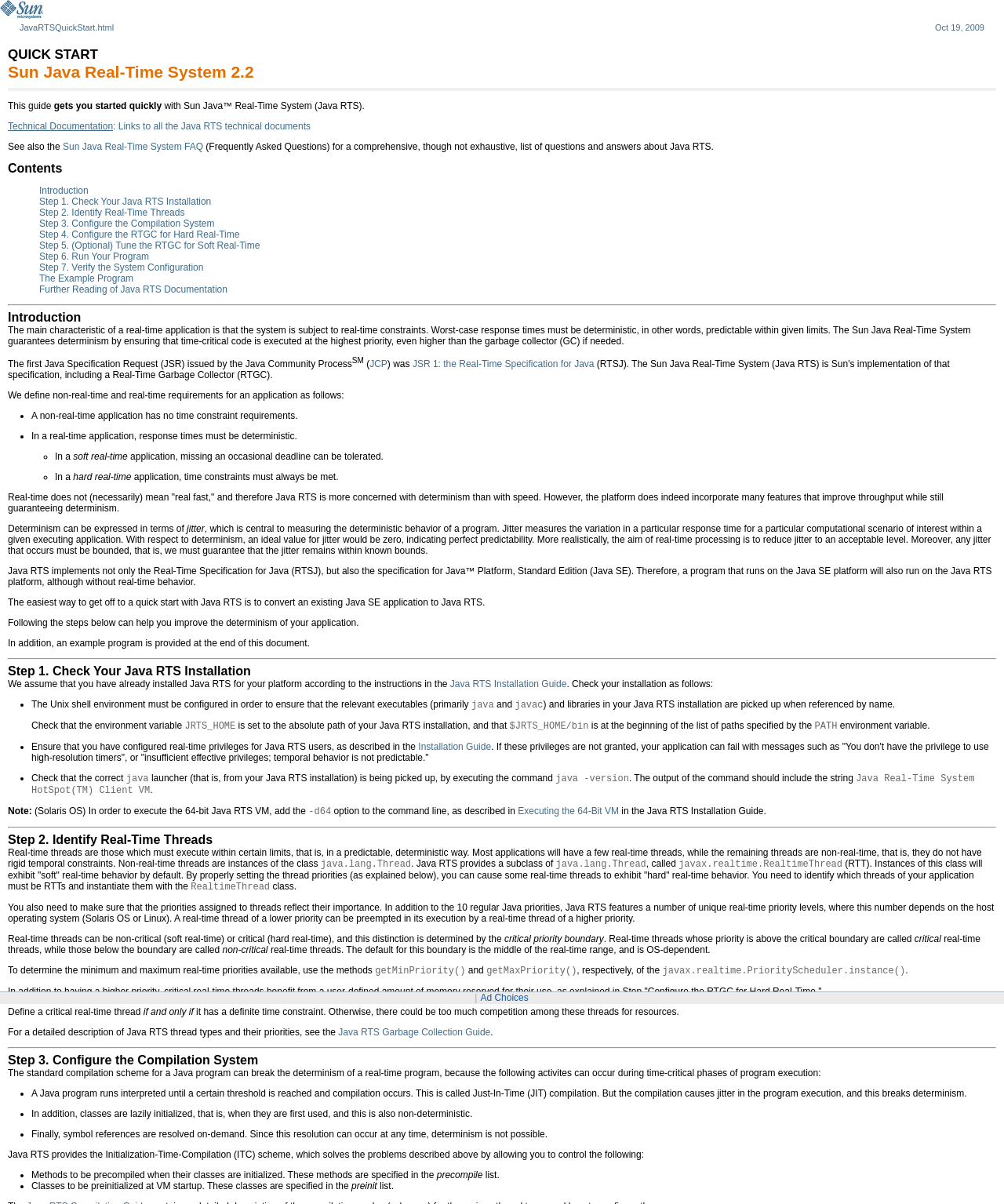Please find the bounding box coordinates of the element that you should click to achieve the following instruction: "Click the 'Sun Java Real-Time System FAQ' link". The coordinates should be presented as four float numbers between 0 and 1: [left, top, right, bottom].

[0.063, 0.117, 0.202, 0.126]